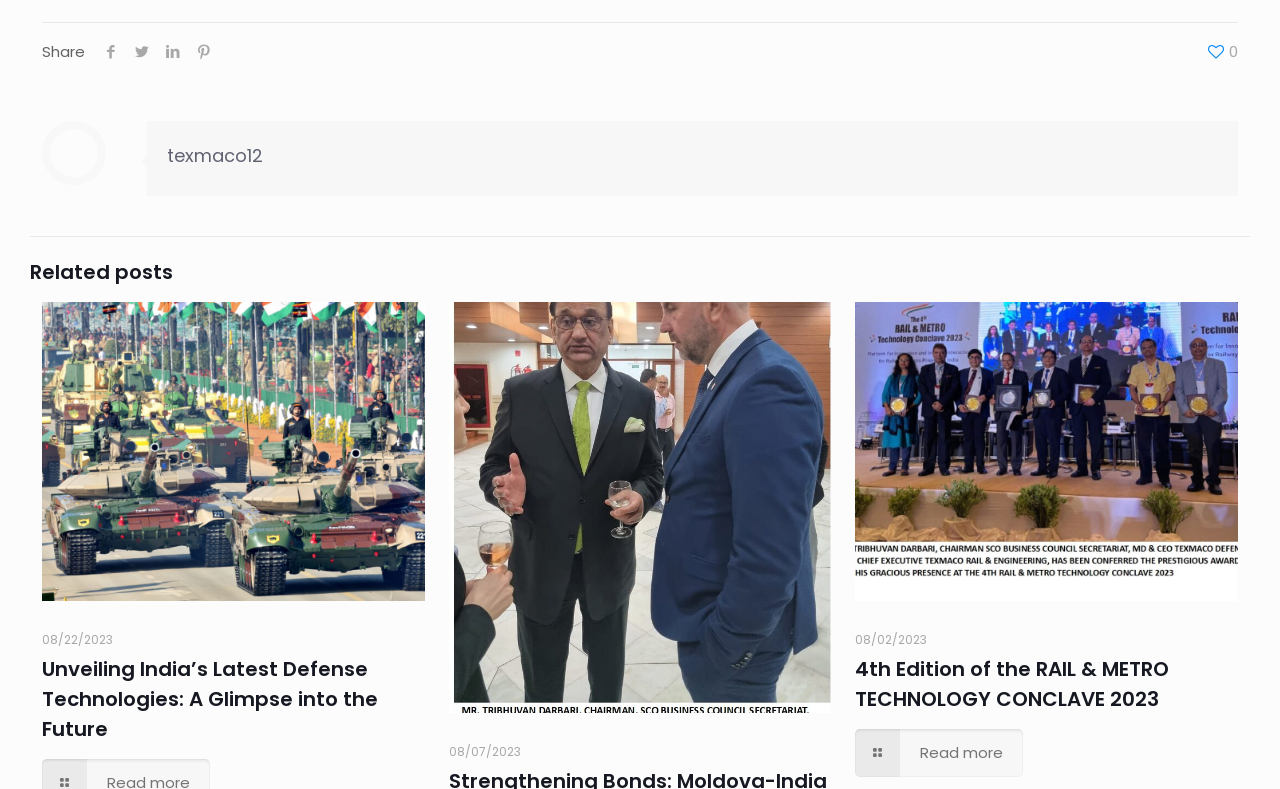What social media platforms are available for sharing?
Using the information from the image, answer the question thoroughly.

I found the social media platforms by looking at the link elements with the text 'facebook icon', 'twitter icon', 'linkedin icon', and 'pinterest icon' located at the top of the webpage, which are likely to be the available social media platforms for sharing.